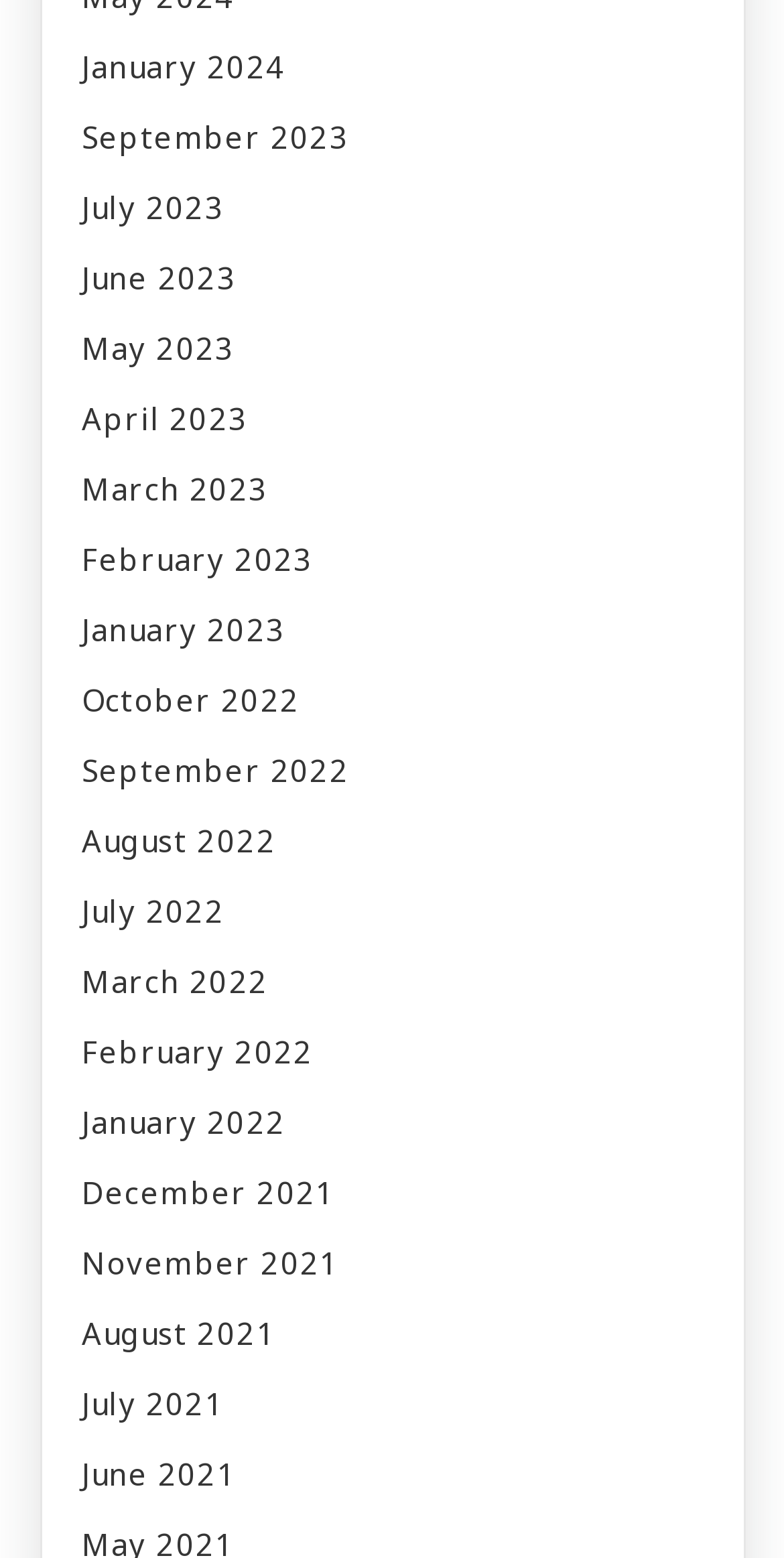Identify the bounding box coordinates of the region I need to click to complete this instruction: "view January 2024".

[0.104, 0.021, 0.896, 0.066]